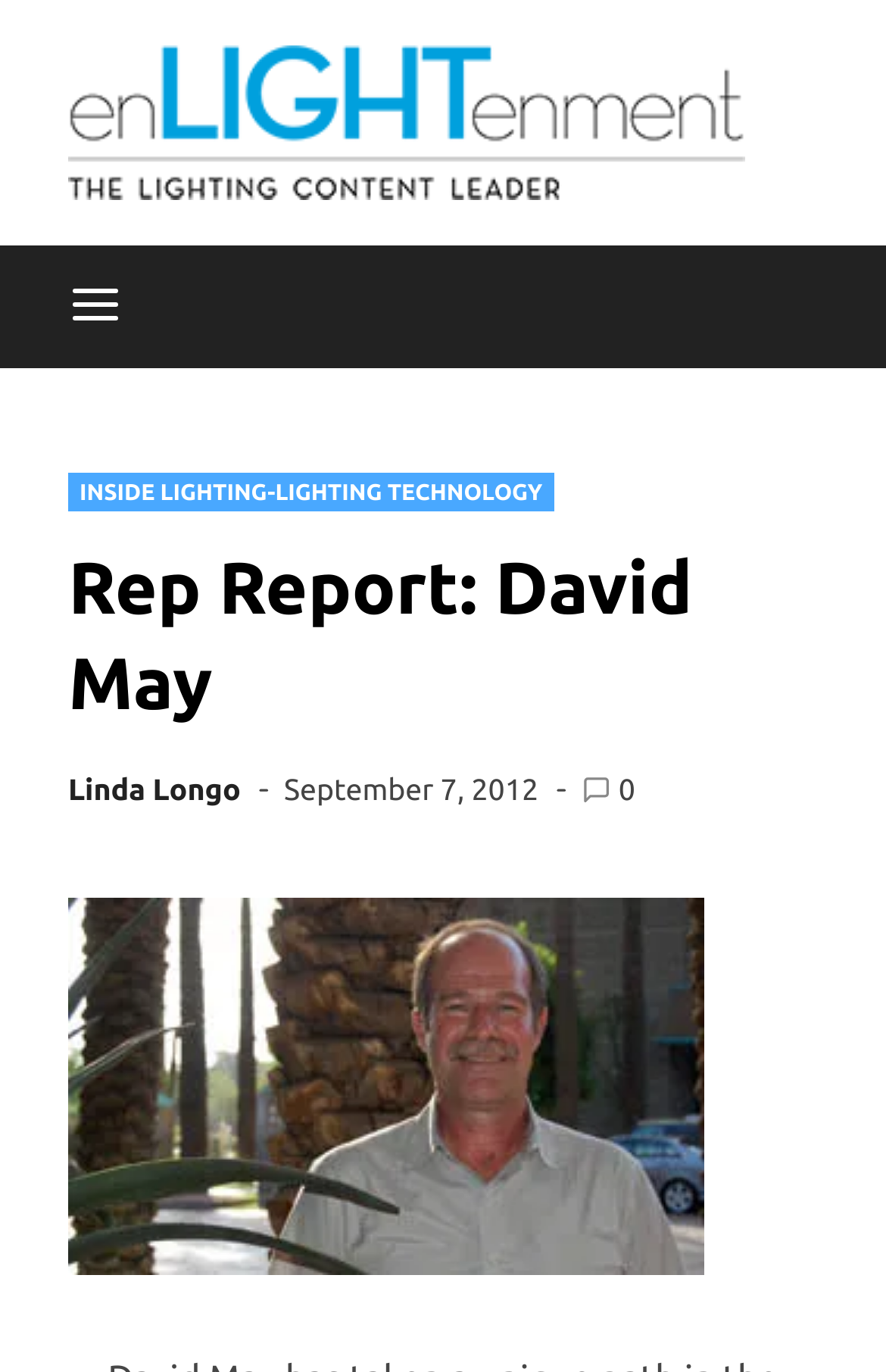What is the date mentioned on the webpage?
Answer with a single word or phrase by referring to the visual content.

September 7, 2012